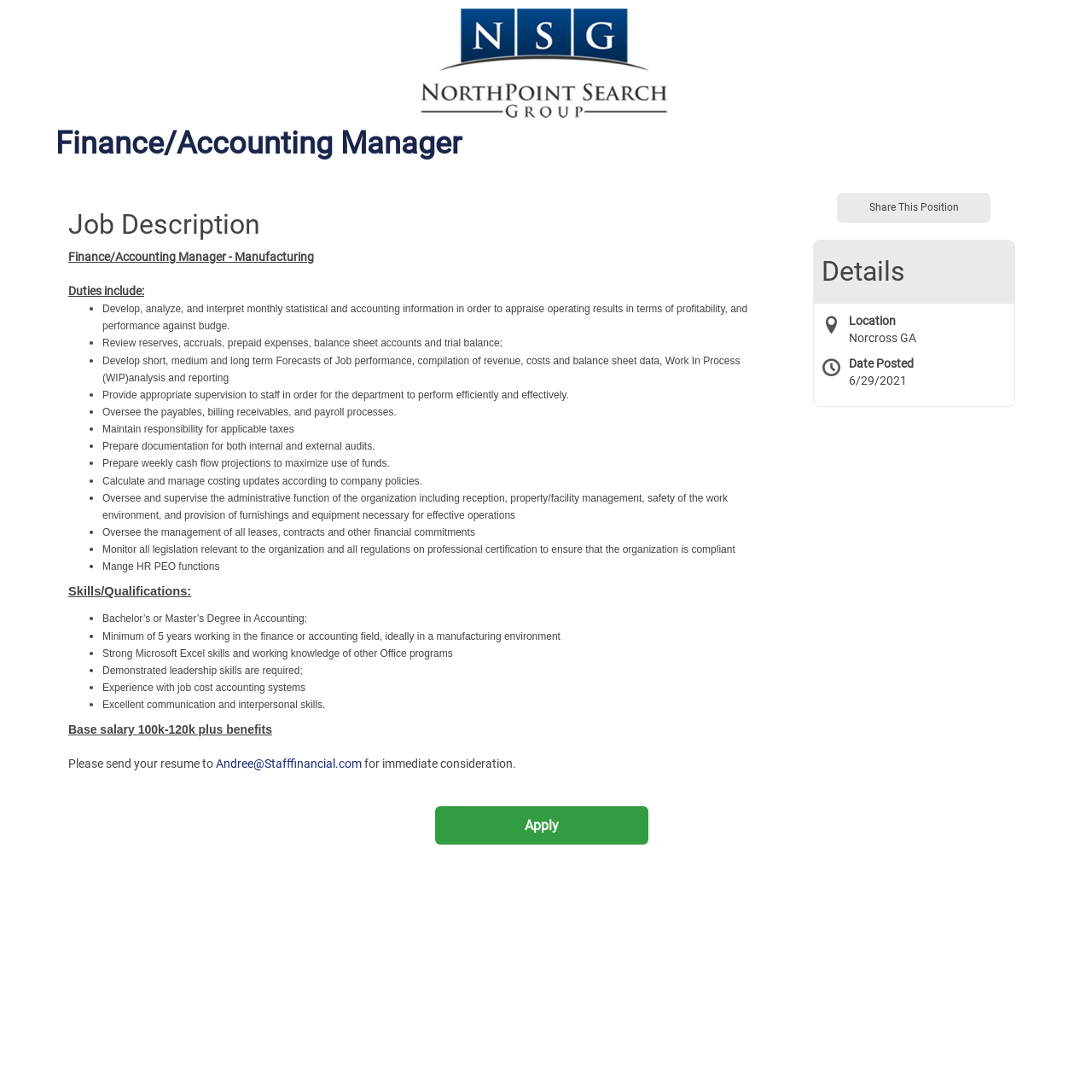Refer to the image and provide a thorough answer to this question:
Where is the job location?

The job location is mentioned in the StaticText 'Norcross GA' under the 'Location' heading in the 'Details' section of the webpage.